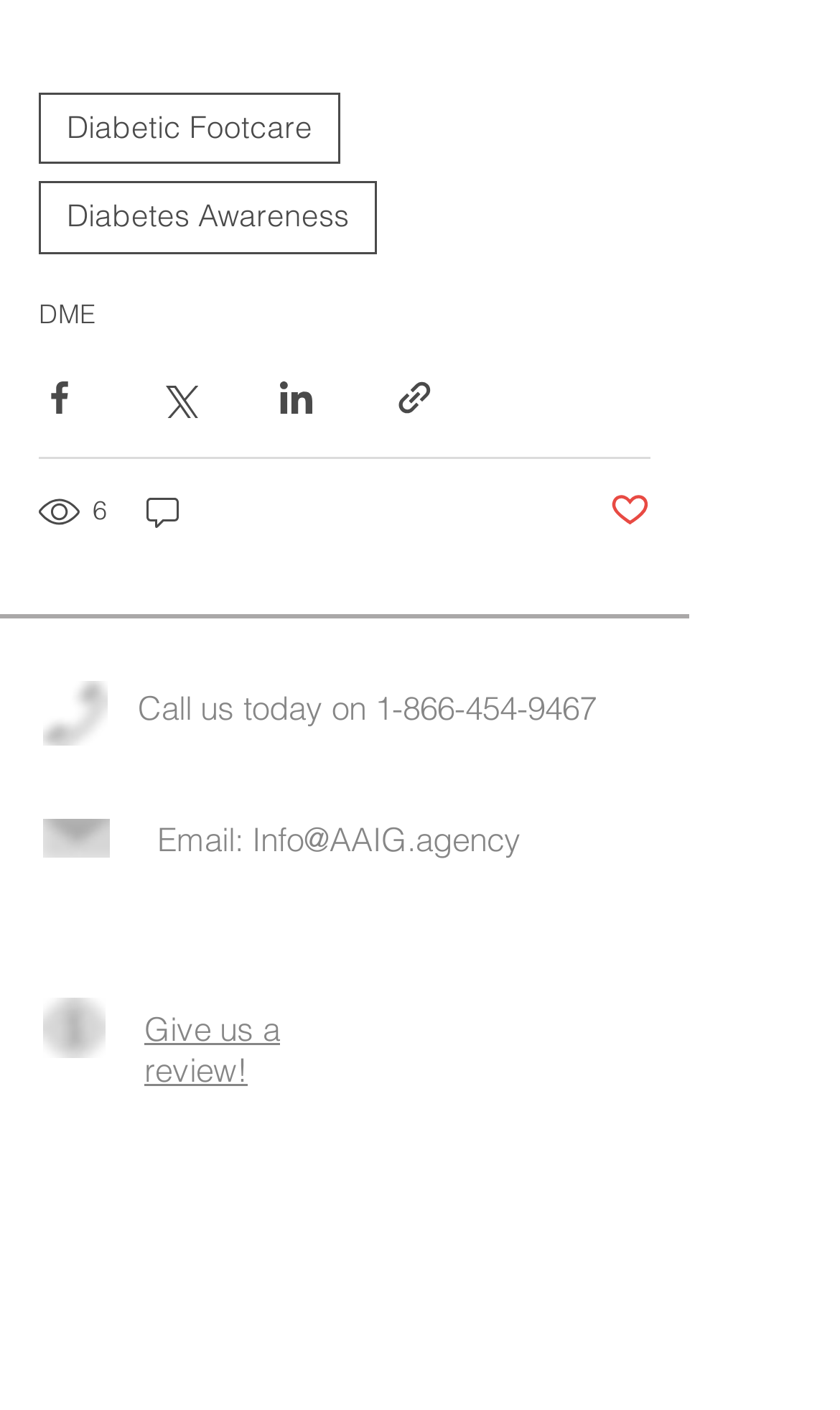Please determine the bounding box coordinates of the element to click on in order to accomplish the following task: "Click on Diabetic Footcare". Ensure the coordinates are four float numbers ranging from 0 to 1, i.e., [left, top, right, bottom].

[0.046, 0.065, 0.405, 0.117]